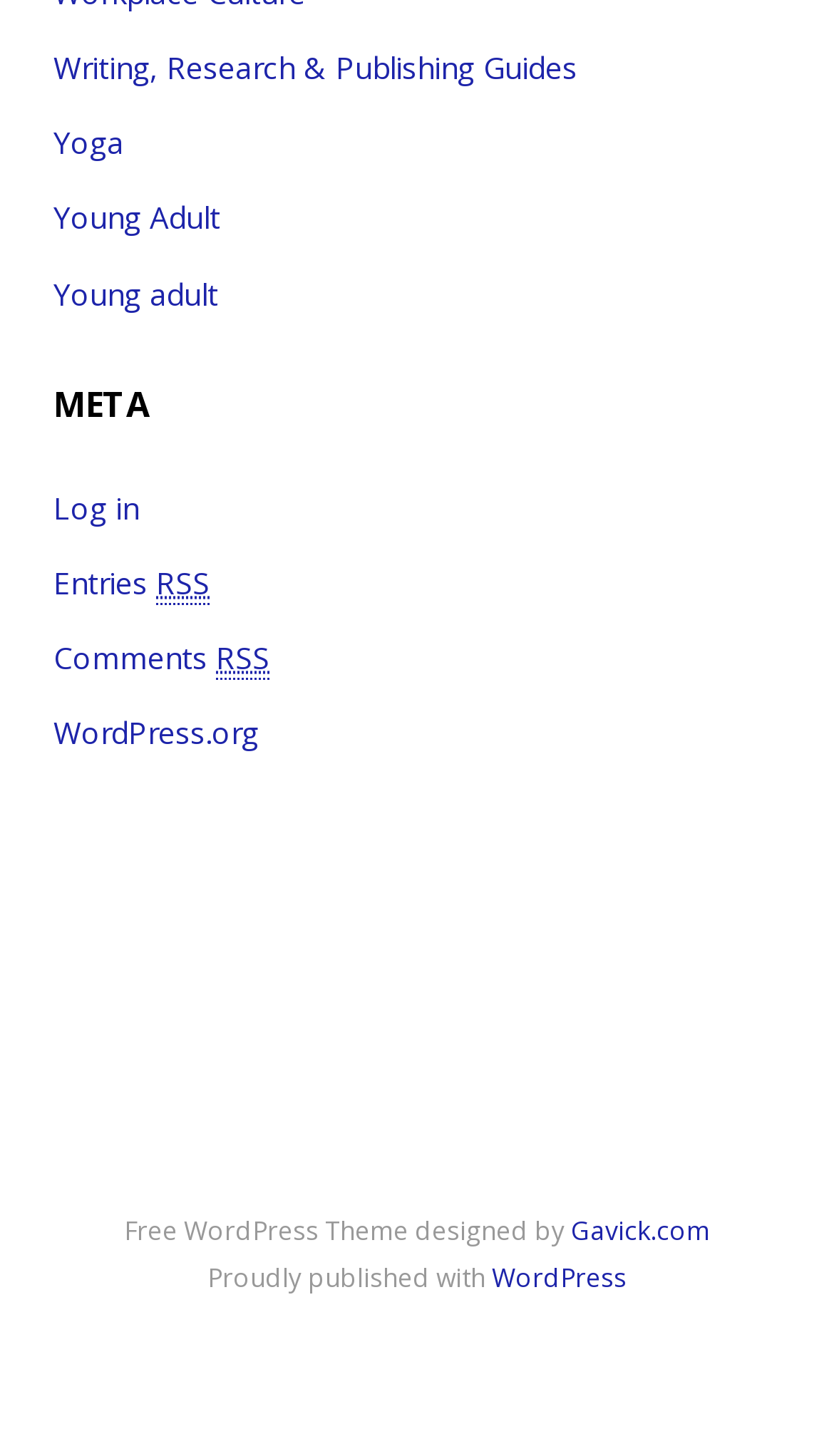Determine the bounding box coordinates for the region that must be clicked to execute the following instruction: "View the Cart".

[0.142, 0.614, 0.199, 0.661]